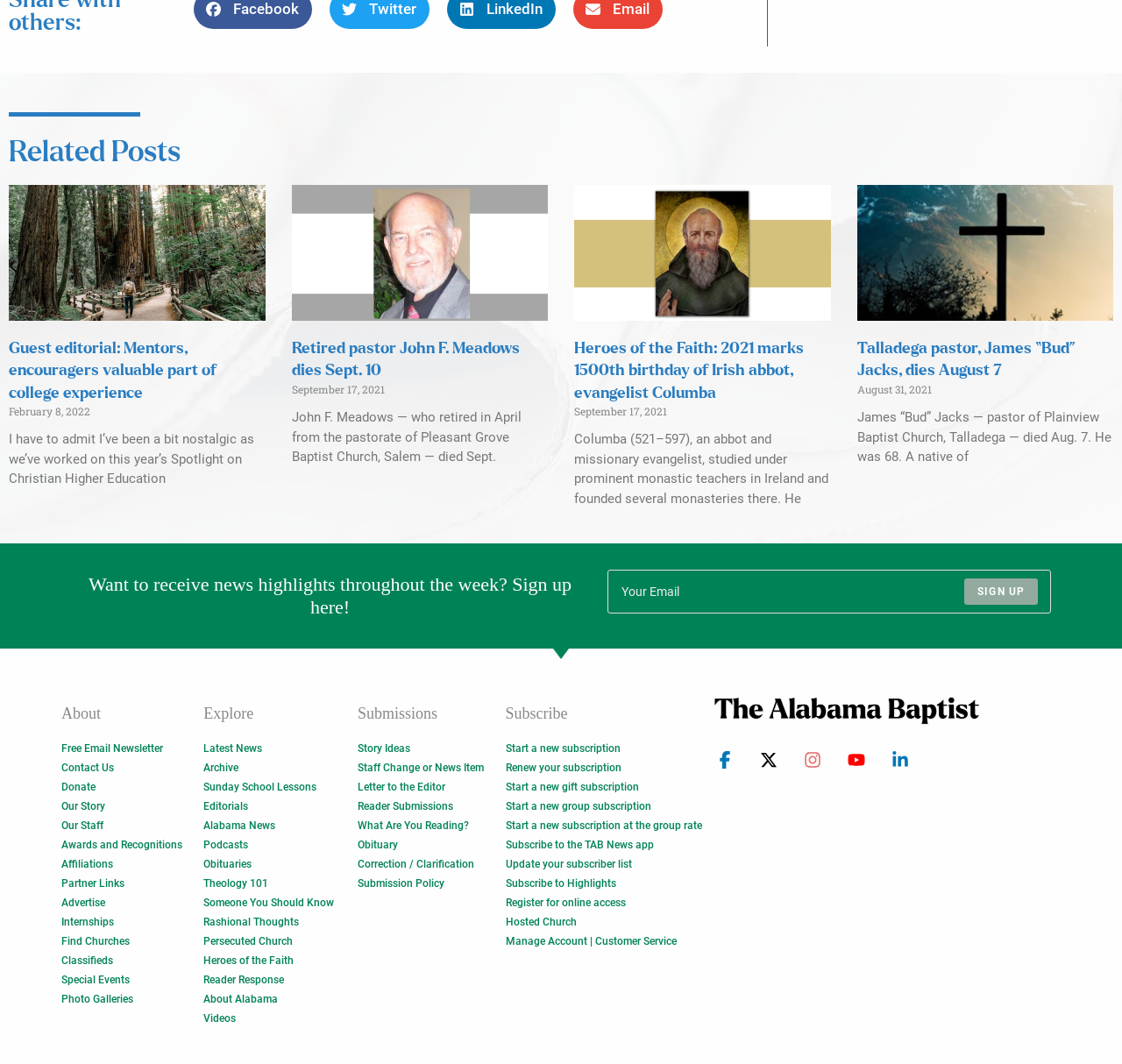How many articles are there in the 'Related Posts' section?
Using the image, elaborate on the answer with as much detail as possible.

I counted the number of article elements under the 'Related Posts' heading, which has a bounding box of [0.008, 0.13, 0.992, 0.157]. There are four article elements with headings, links, and static text.